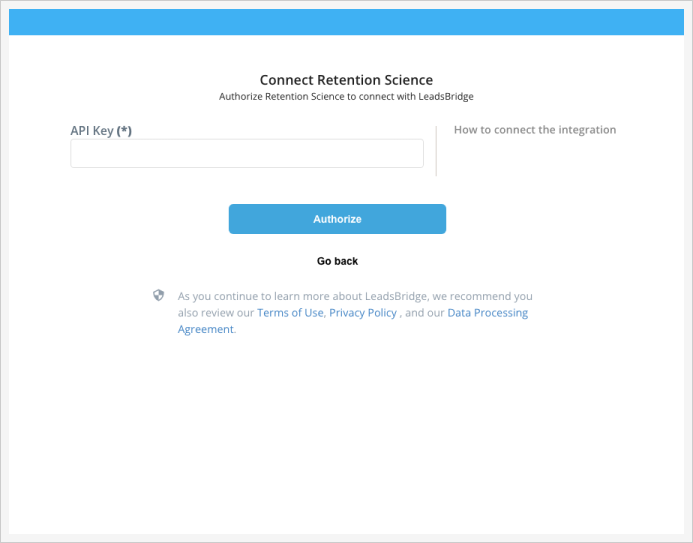What is required to be entered in the input field?
Examine the image and give a concise answer in one word or a short phrase.

API Key